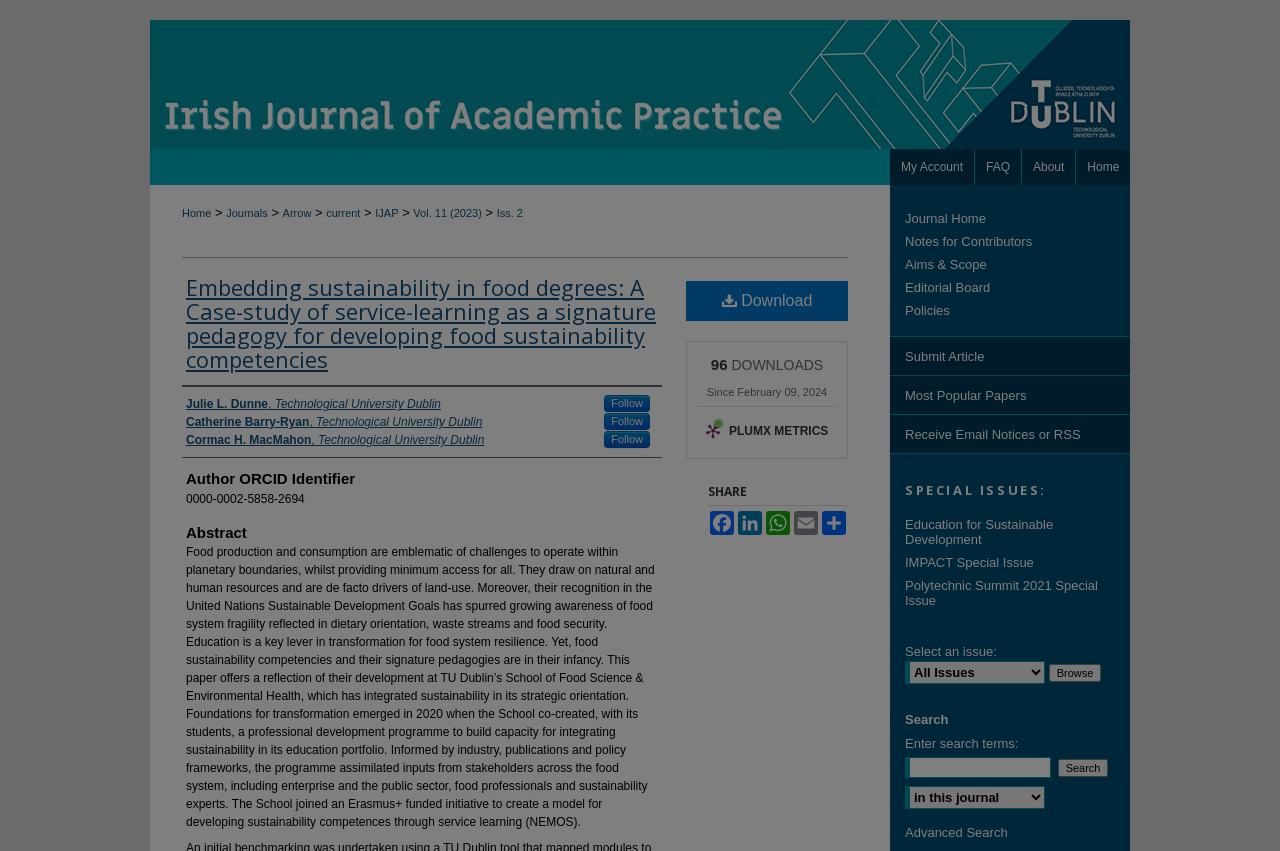Please specify the bounding box coordinates of the element that should be clicked to execute the given instruction: 'Follow the author 'Julie L. Dunne''. Ensure the coordinates are four float numbers between 0 and 1, expressed as [left, top, right, bottom].

[0.472, 0.465, 0.508, 0.485]